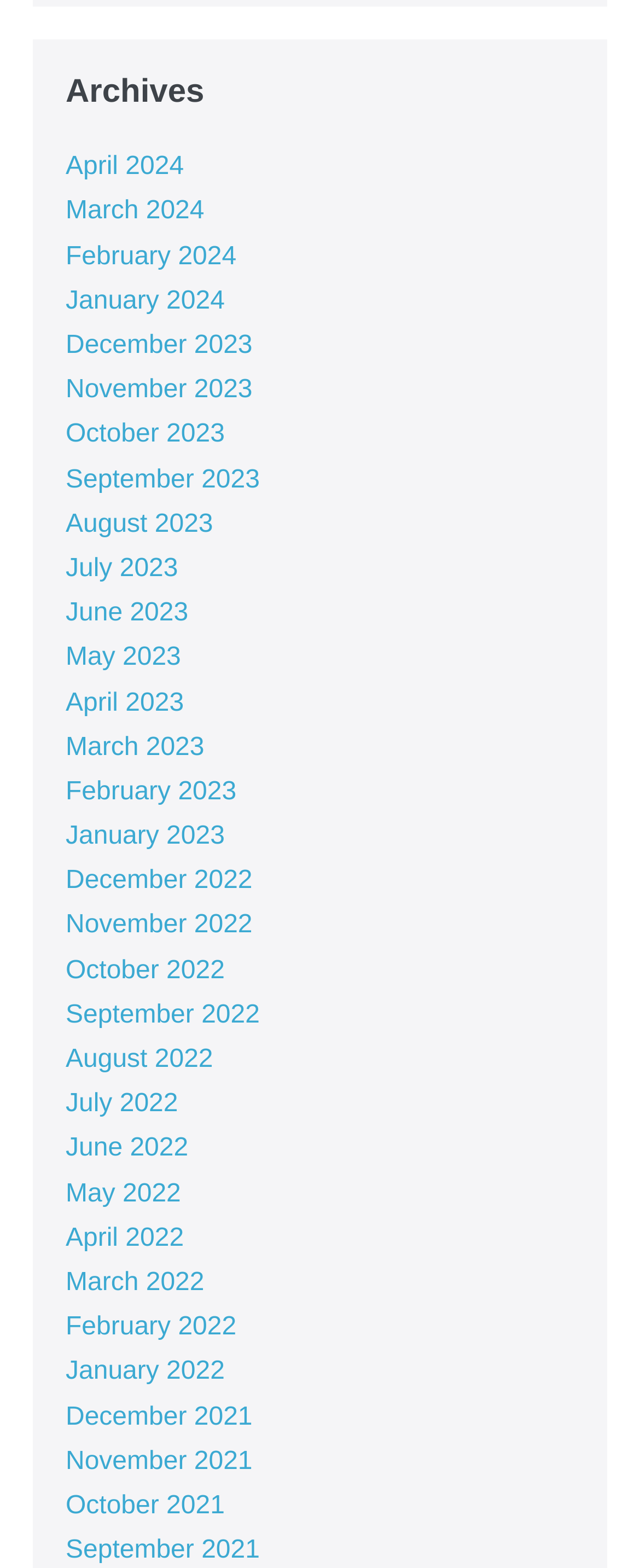Pinpoint the bounding box coordinates of the element you need to click to execute the following instruction: "View archives for September 2022". The bounding box should be represented by four float numbers between 0 and 1, in the format [left, top, right, bottom].

[0.103, 0.638, 0.406, 0.656]